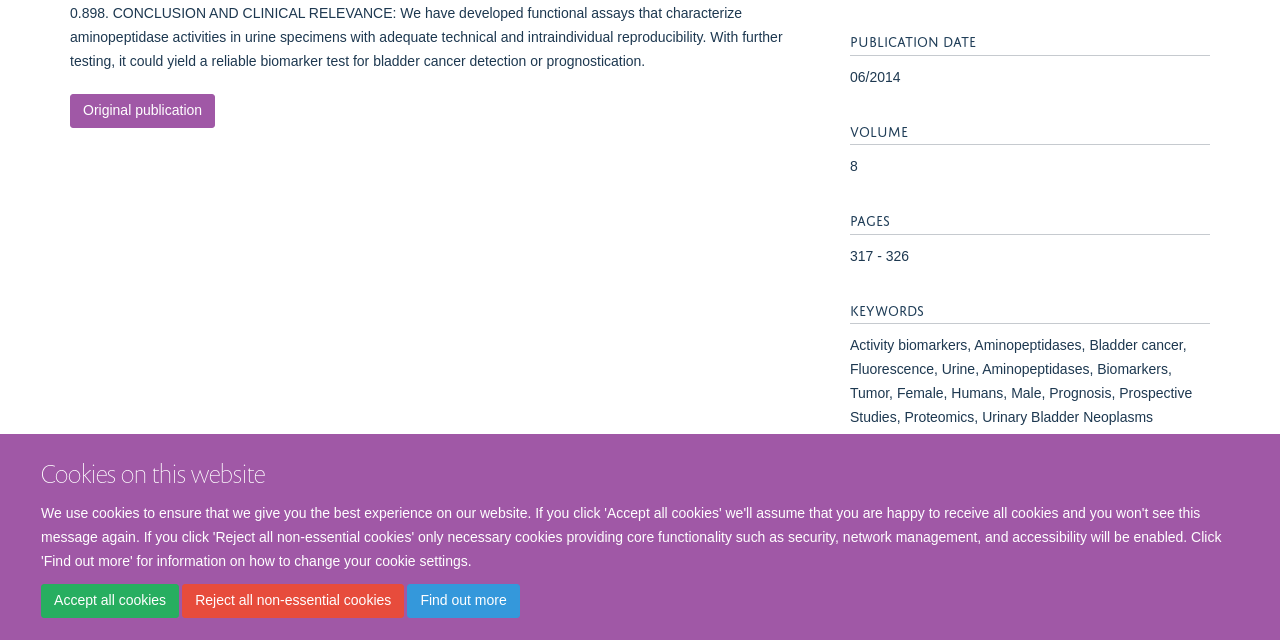Give the bounding box coordinates for the element described by: "About".

None